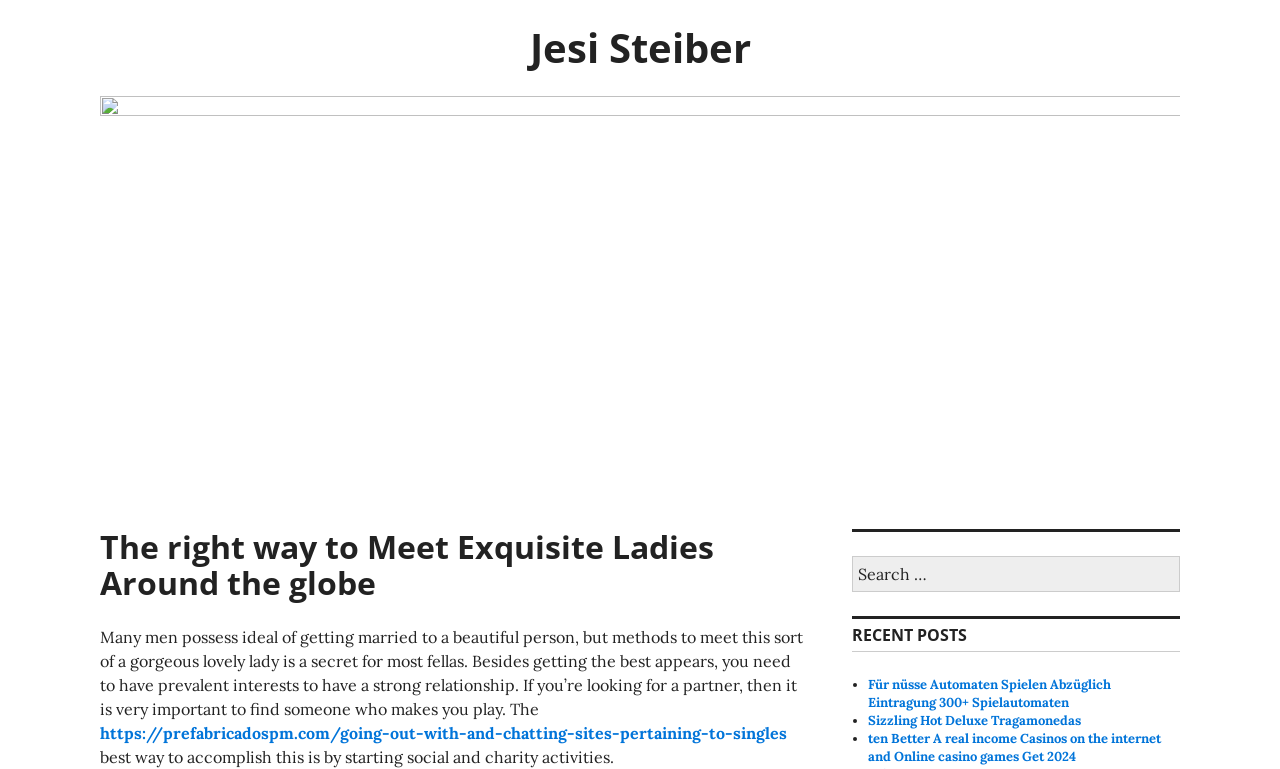What type of relationship is the website focused on?
Give a one-word or short phrase answer based on the image.

Romantic relationship